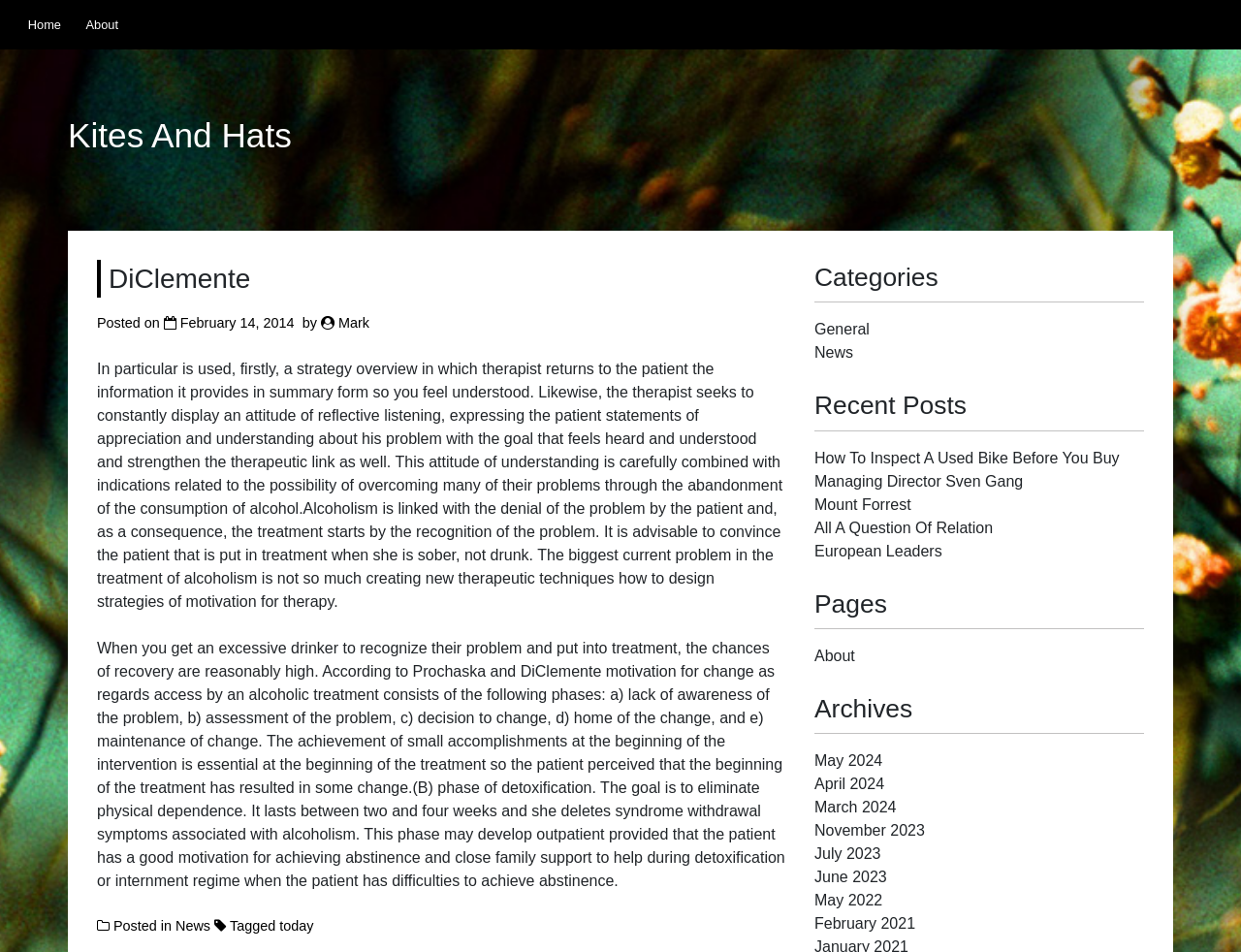Determine the main text heading of the webpage and provide its content.

Kites And Hats